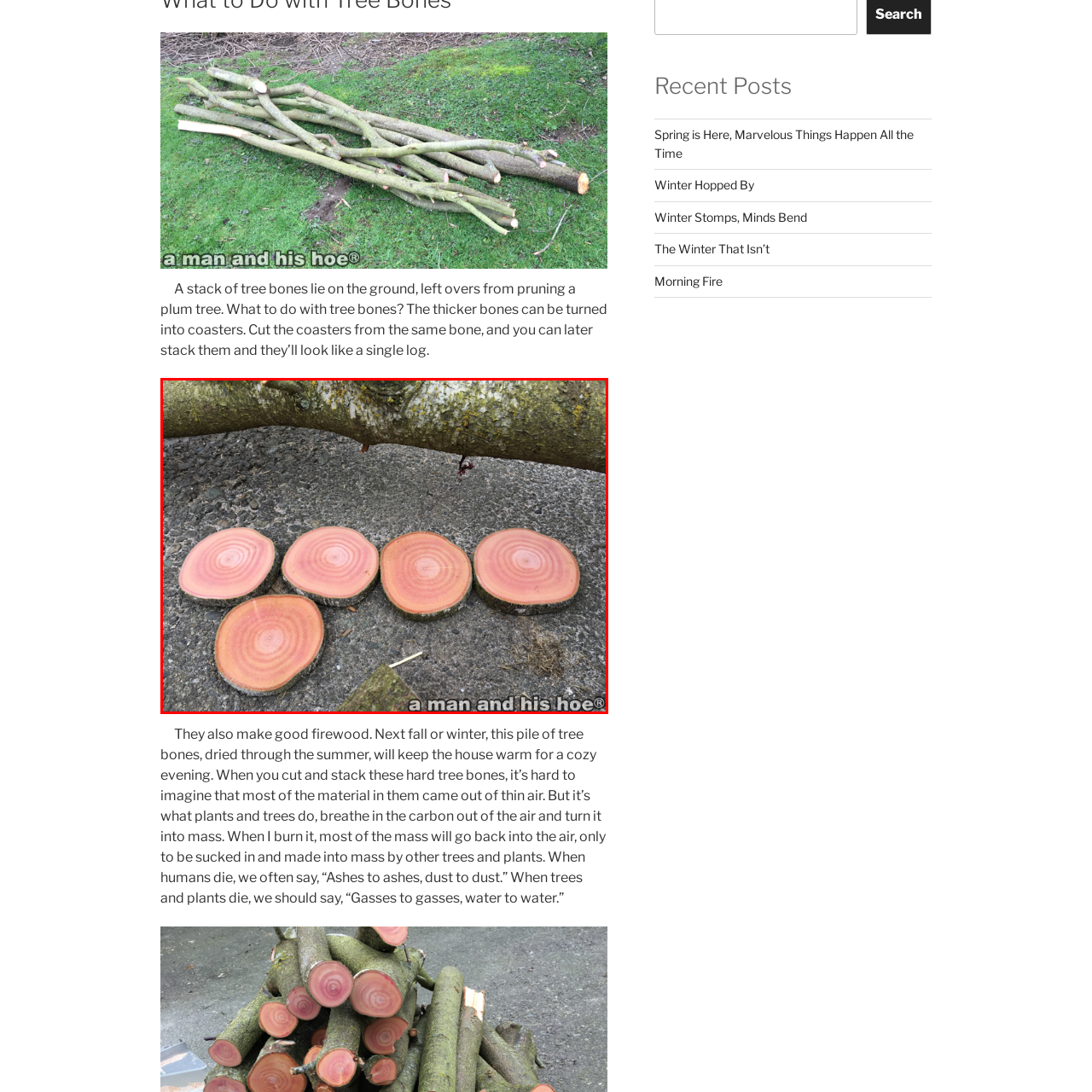Direct your attention to the image enclosed by the red boundary, What is one potential use for the thicker tree discs? 
Answer concisely using a single word or phrase.

Coasters